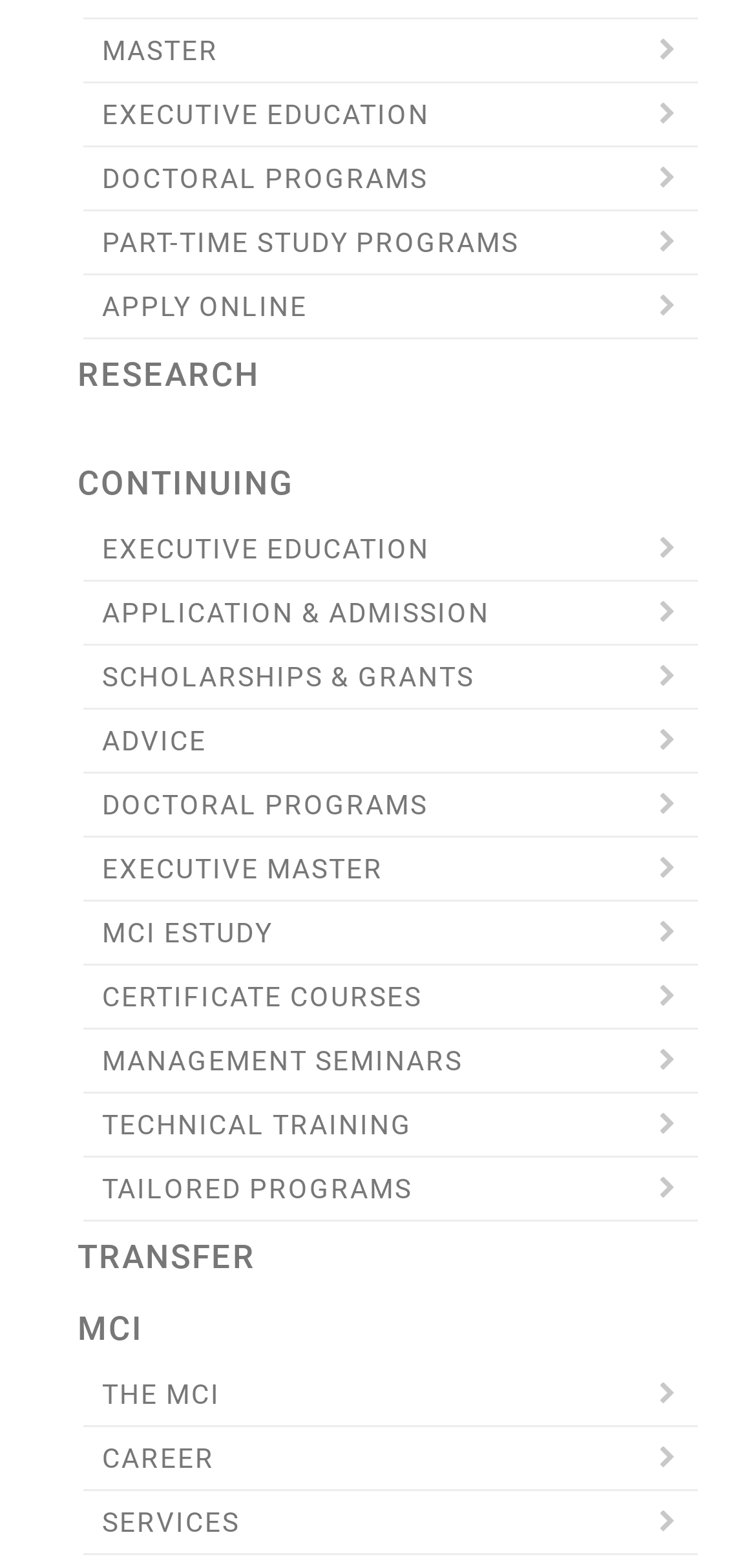Given the description "Transfer", determine the bounding box of the corresponding UI element.

[0.077, 0.779, 0.923, 0.824]